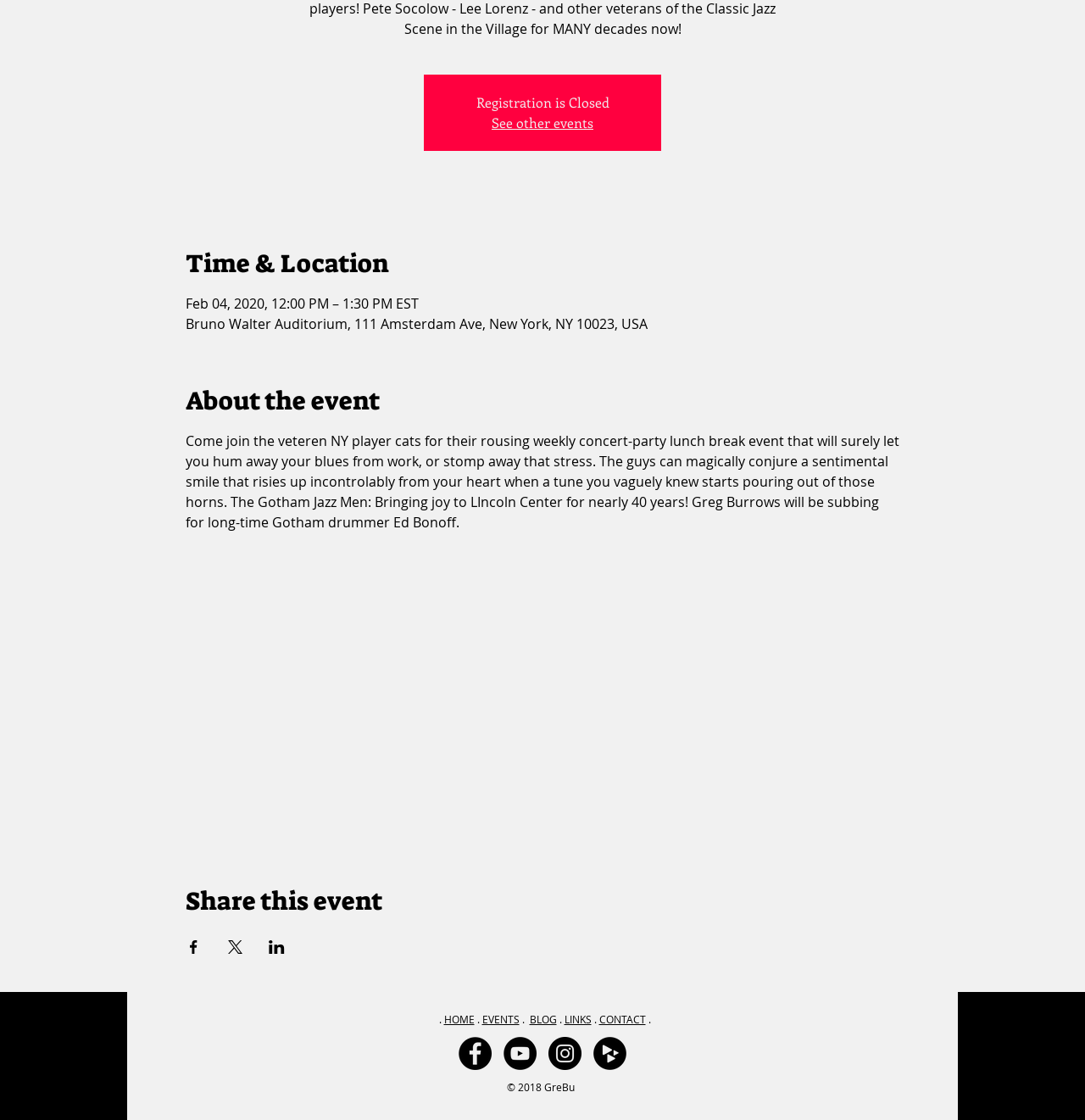Given the element description, predict the bounding box coordinates in the format (top-left x, top-left y, bottom-right x, bottom-right y). Make sure all values are between 0 and 1. Here is the element description: CONTACT

[0.552, 0.904, 0.595, 0.916]